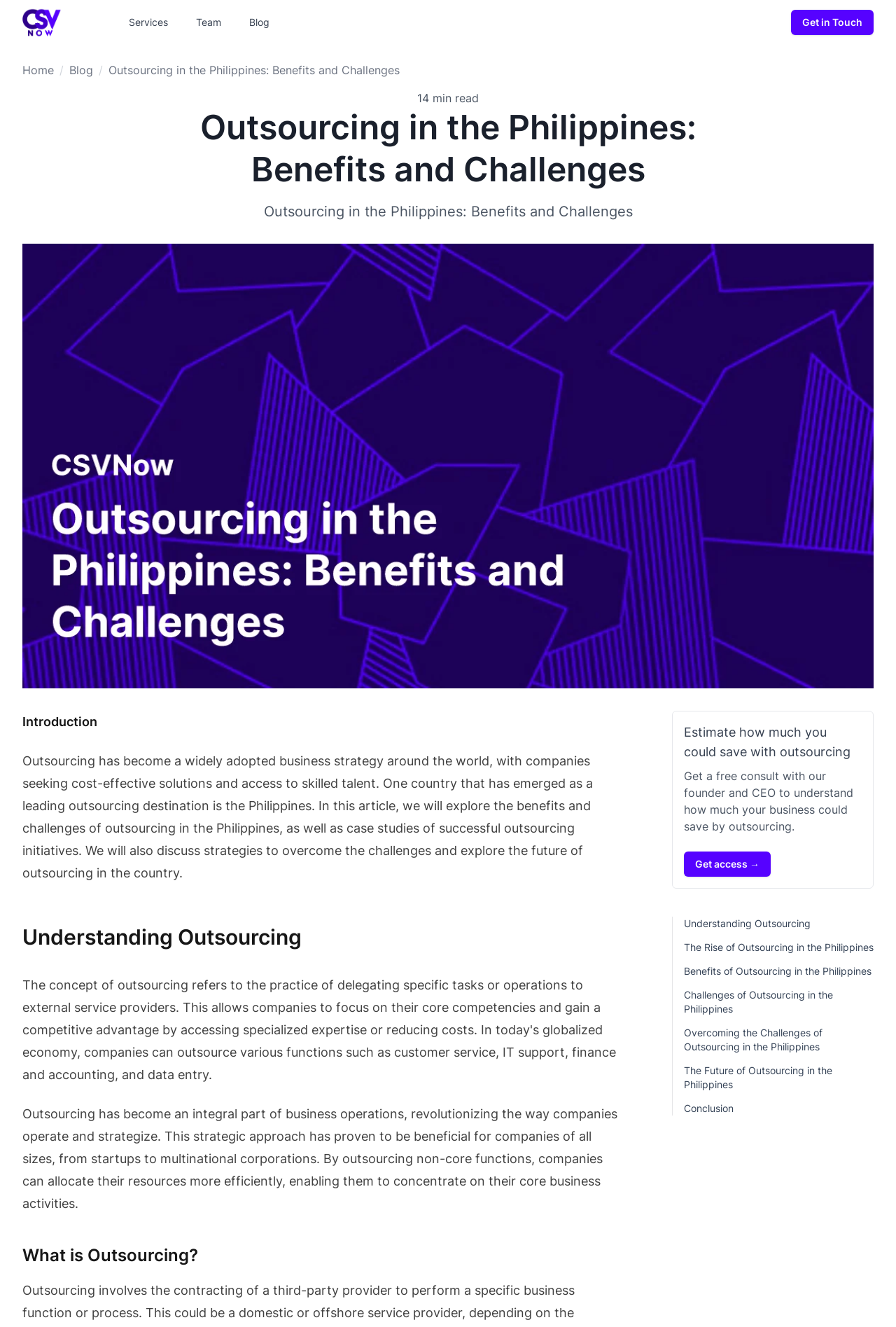What is the main topic of this article?
Please provide a single word or phrase answer based on the image.

Outsourcing in the Philippines